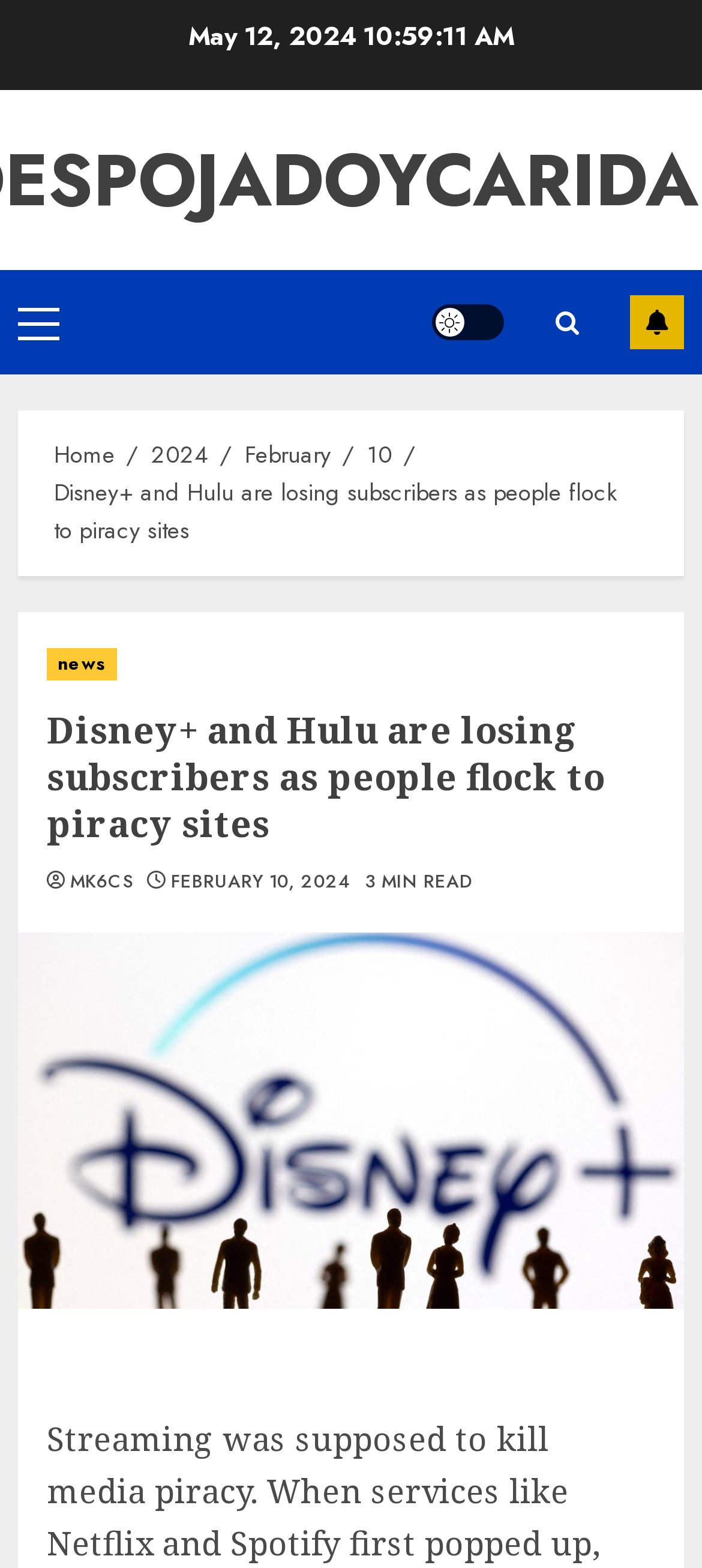What is the category of the article?
Can you offer a detailed and complete answer to this question?

I found the category of the article by looking at the header section, where it says 'news' in a link element.